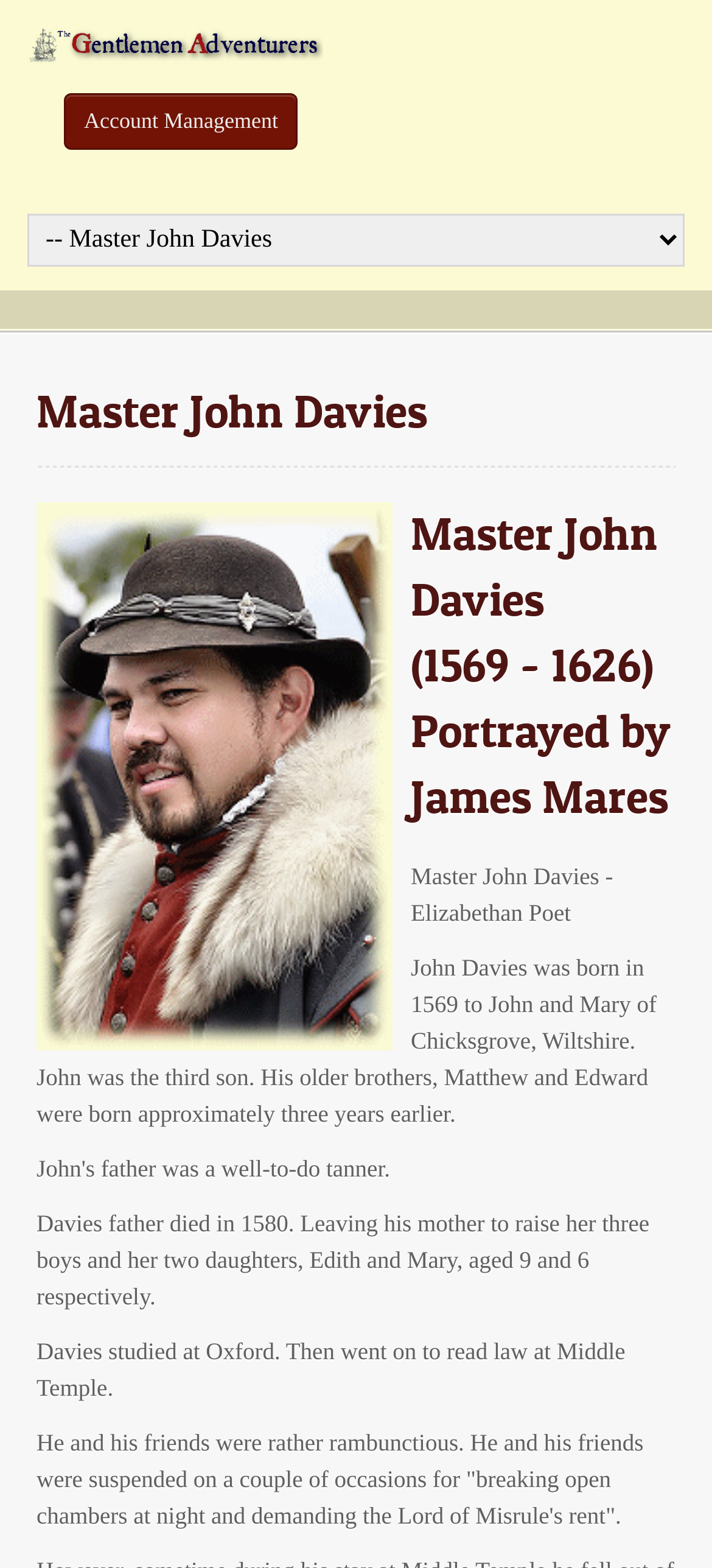Please analyze the image and provide a thorough answer to the question:
What is the occupation of John Davies?

Based on the webpage, I found the text 'Master John Davies - Elizabethan Poet' which indicates that John Davies was an Elizabethan poet.